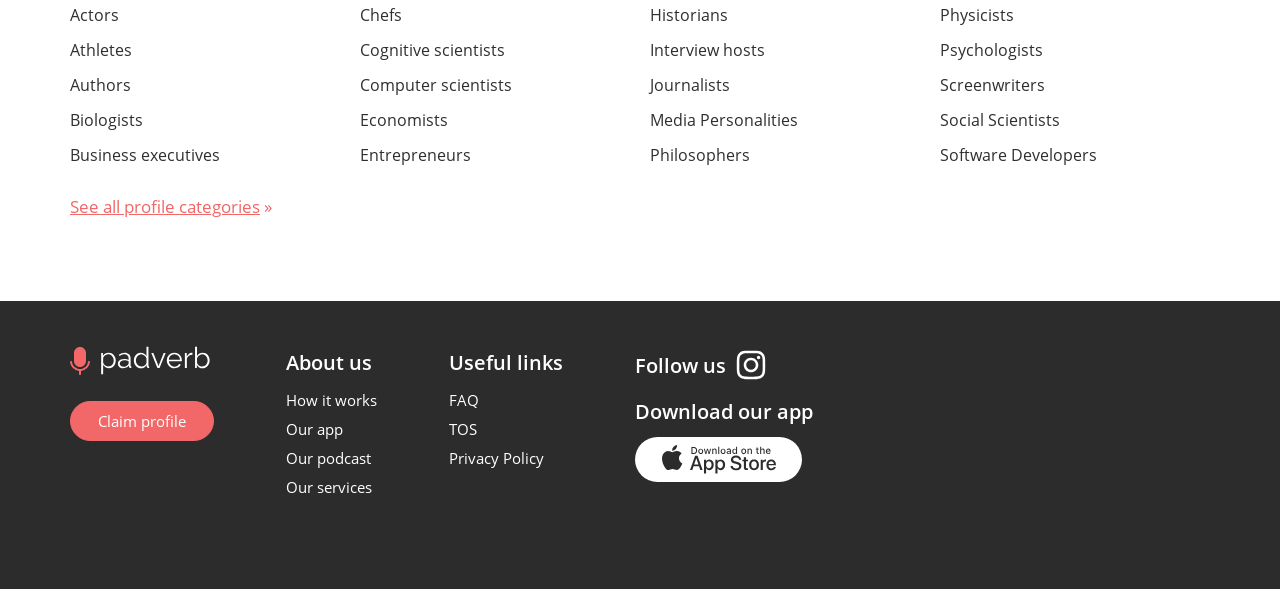Please respond in a single word or phrase: 
What categories of profiles are available?

Actors, Athletes, Authors, etc.